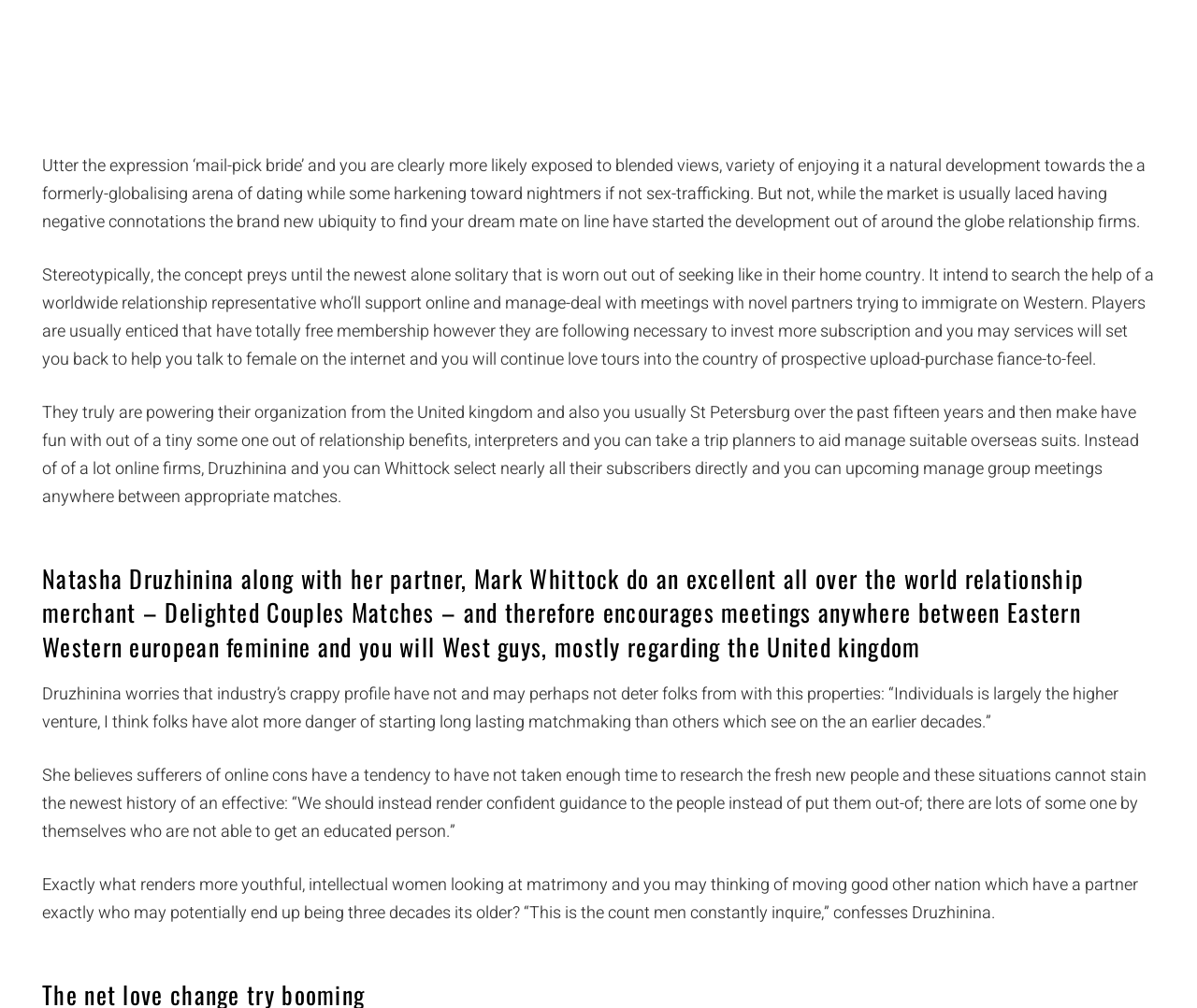Please determine the bounding box of the UI element that matches this description: OTROS SERVICIOS. The coordinates should be given as (top-left x, top-left y, bottom-right x, bottom-right y), with all values between 0 and 1.

[0.536, 0.023, 0.71, 0.07]